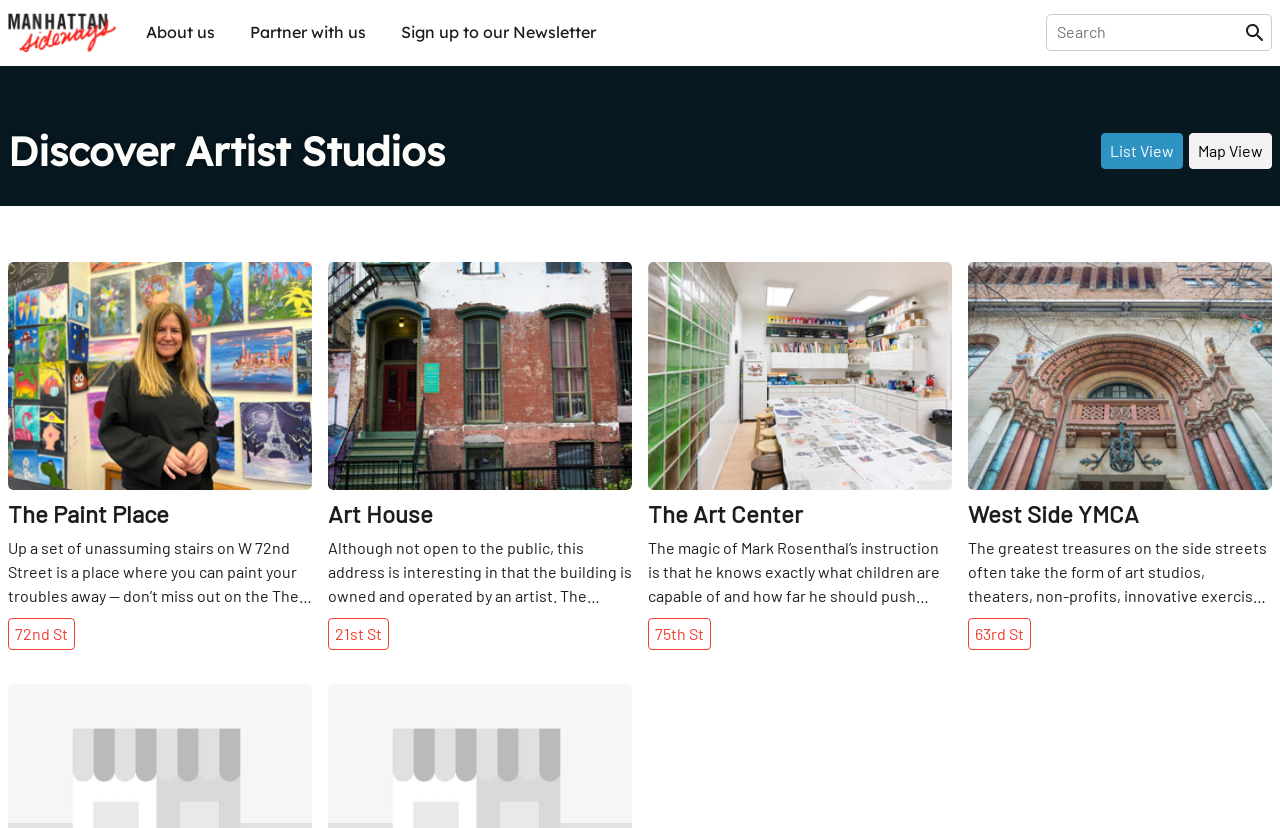Locate the bounding box coordinates of the area that needs to be clicked to fulfill the following instruction: "Explore West Side YMCA artist studios". The coordinates should be in the format of four float numbers between 0 and 1, namely [left, top, right, bottom].

[0.756, 0.316, 0.994, 0.592]